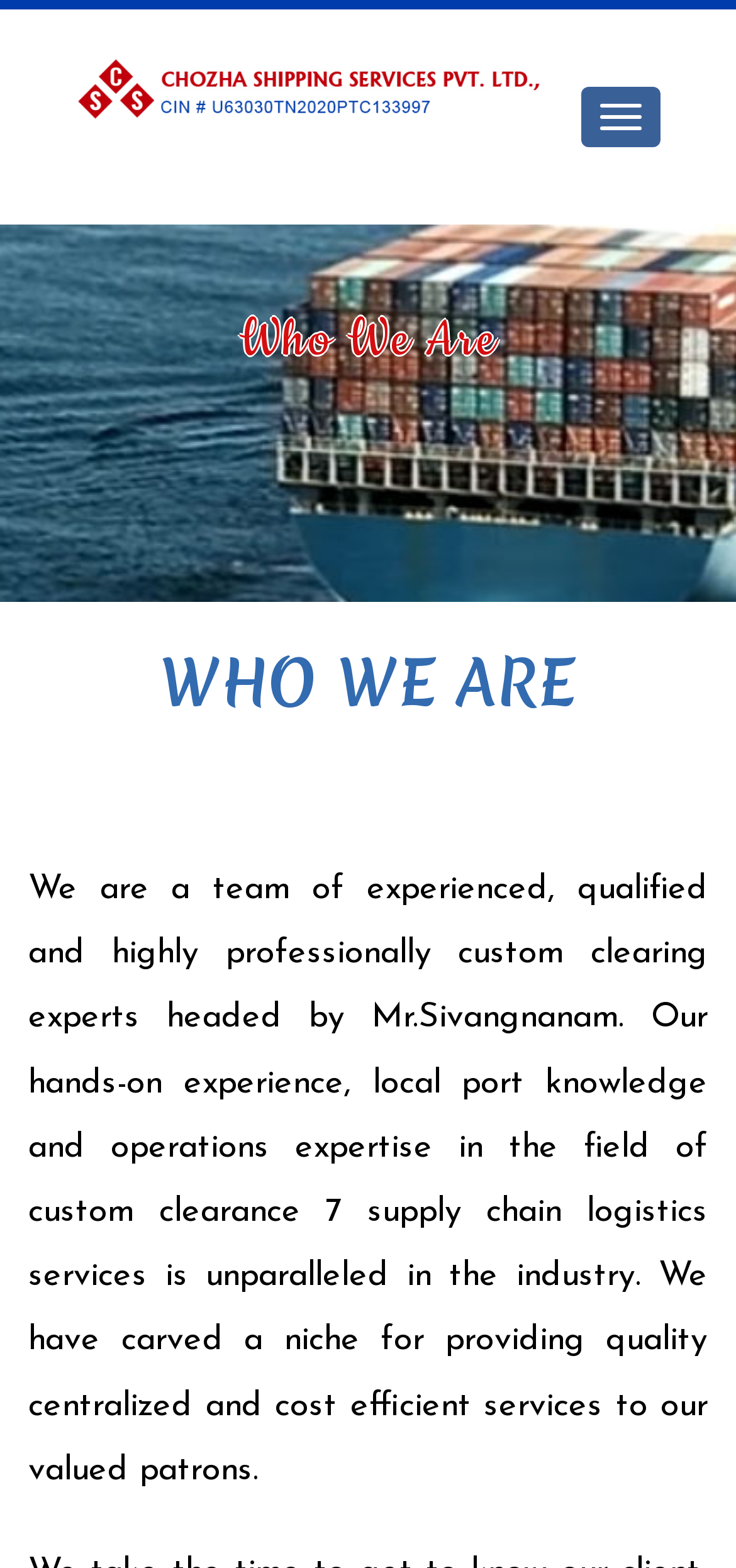Find the bounding box coordinates of the UI element according to this description: "Toggle navigation".

[0.79, 0.055, 0.897, 0.094]